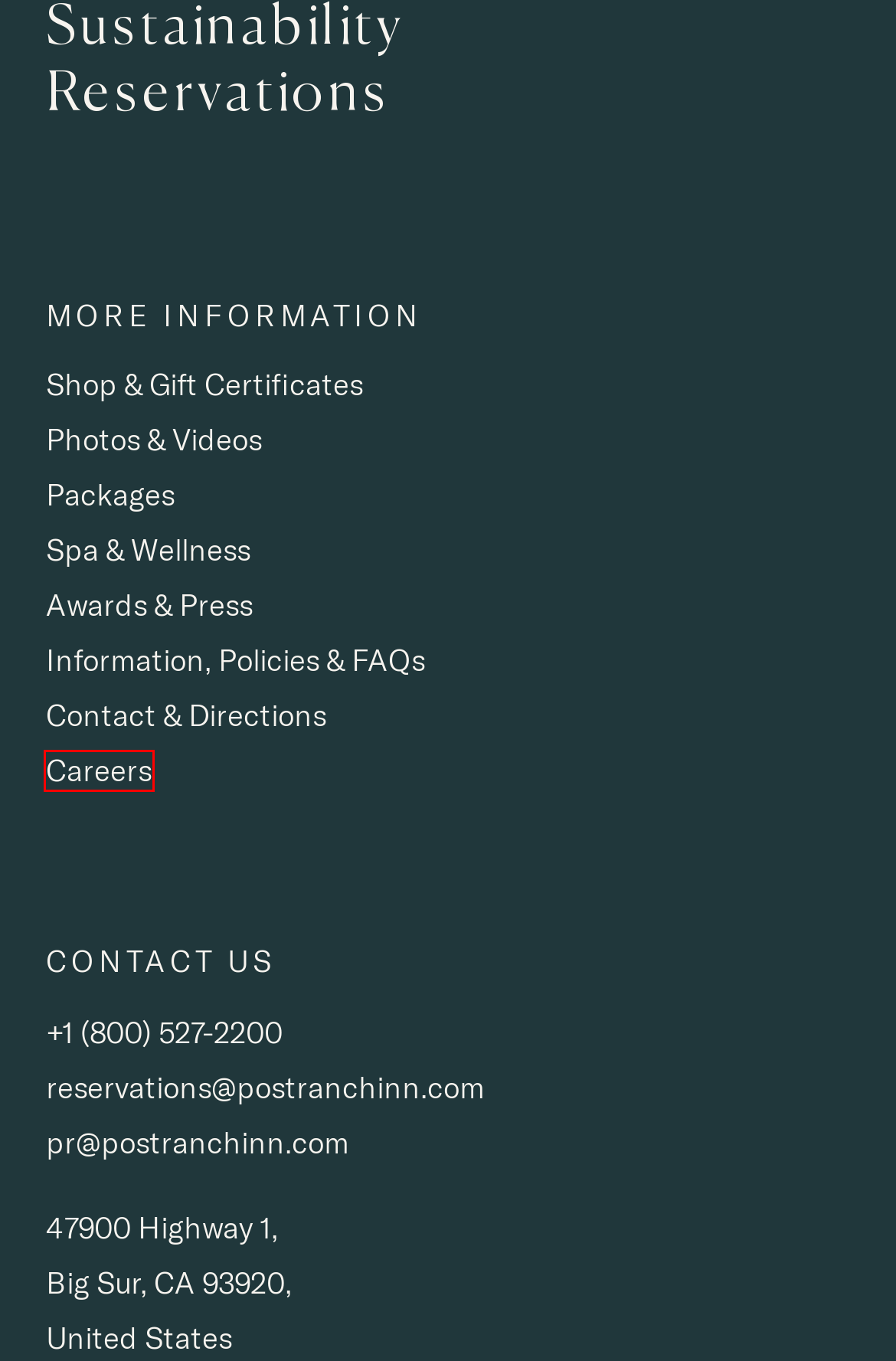You have a screenshot showing a webpage with a red bounding box highlighting an element. Choose the webpage description that best fits the new webpage after clicking the highlighted element. The descriptions are:
A. The Post House | Big Sur Hotels | Post Ranch Inn | Carmel Luxury Resort
B. Live Webcam | Big Sur Hotels | Post Ranch Inn | Carmel Luxury Resort
C. Careers | Big Sur Hotels | Post Ranch Inn | Carmel Luxury Resort
D. Awards & Press | Big Sur Hotels | Post Ranch Inn | Carmel Luxury Resort
E. Peak House | Big Sur Hotels | Post Ranch Inn | Carmel Luxury Resort
F. Gallery | Big Sur Hotels | Post Ranch Inn | Carmel Luxury Resort
G. Ocean House | Big Sur Hotels | Post Ranch Inn | Carmel Luxury Resort
H. Hotel Policies & FAQs | Big Sur Hotels | Post Ranch Inn | Carmel Luxury Resort

C